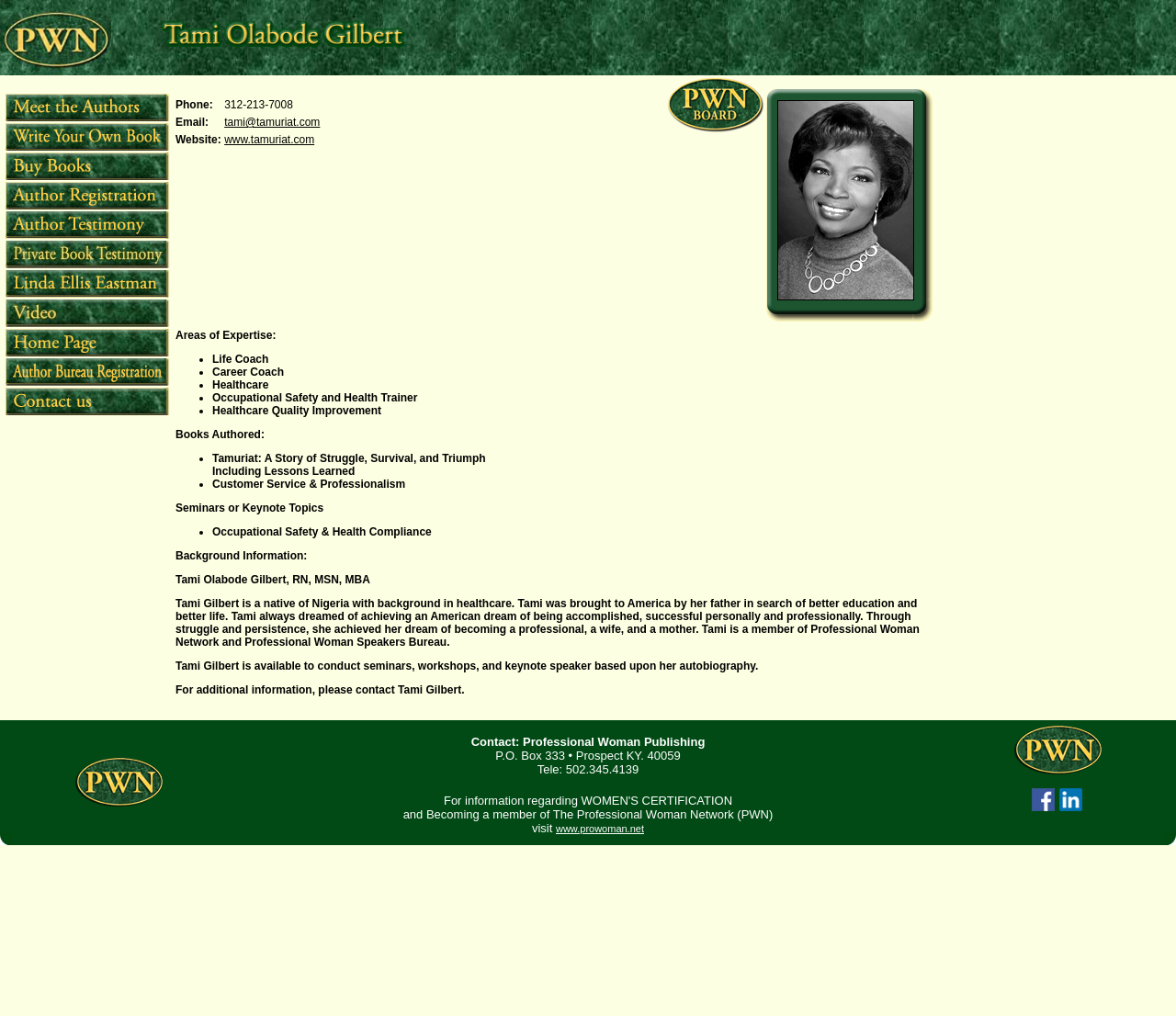Offer a detailed account of what is visible on the webpage.

The webpage is a personal website for Tami Olabode Gilbert, an author. At the top, there is a header section with a layout table containing three cells. The first cell has a link and an image labeled "Home Page". The second cell has an image labeled "Tami Olabode Gilbert". The third cell is empty but contains an image.

Below the header section, there is a main content area with a layout table containing three rows. The first row has a single cell spanning the entire width, containing a block of text with various links to different sections of the website, including "Meet the Authors", "Write Your Own Book", "Buy Books", and others. Each link has a corresponding image.

The second row has three cells. The first cell contains contact information, including phone number, email, and website, with each piece of information on a separate line. The second cell is empty but contains an image. The third cell has the text "PWN Board" and an image.

The third row has three cells. The first cell is empty but contains an image. The second cell has the text "Tami Olabode Gilbert" and an image. The third cell is empty but contains an image.

Throughout the webpage, there are numerous images, some of which are decorative, while others are associated with links or text. The overall layout is organized and easy to navigate, with clear headings and concise text.